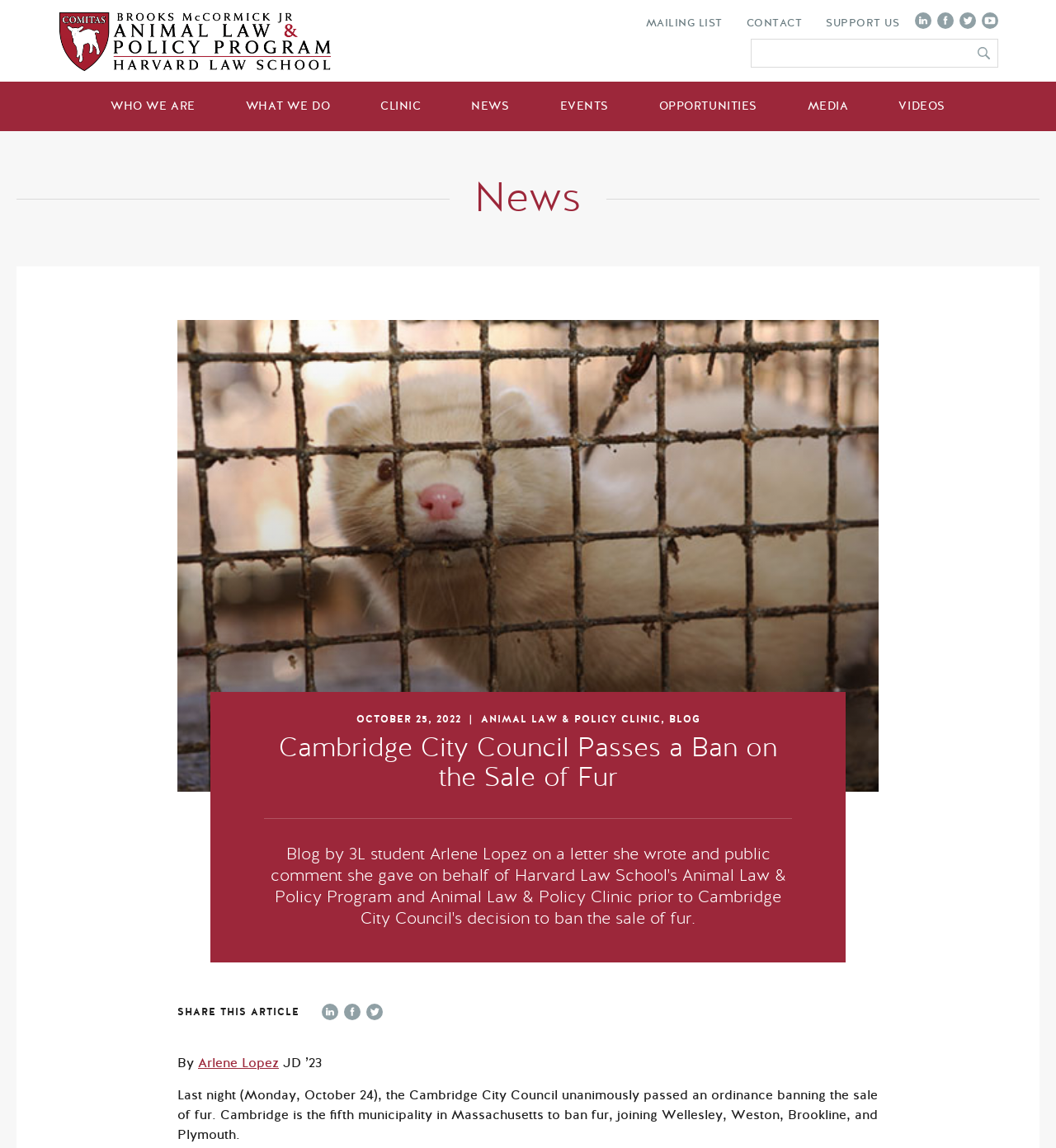Answer this question using a single word or a brief phrase:
What is the topic of the news article?

Fur ban